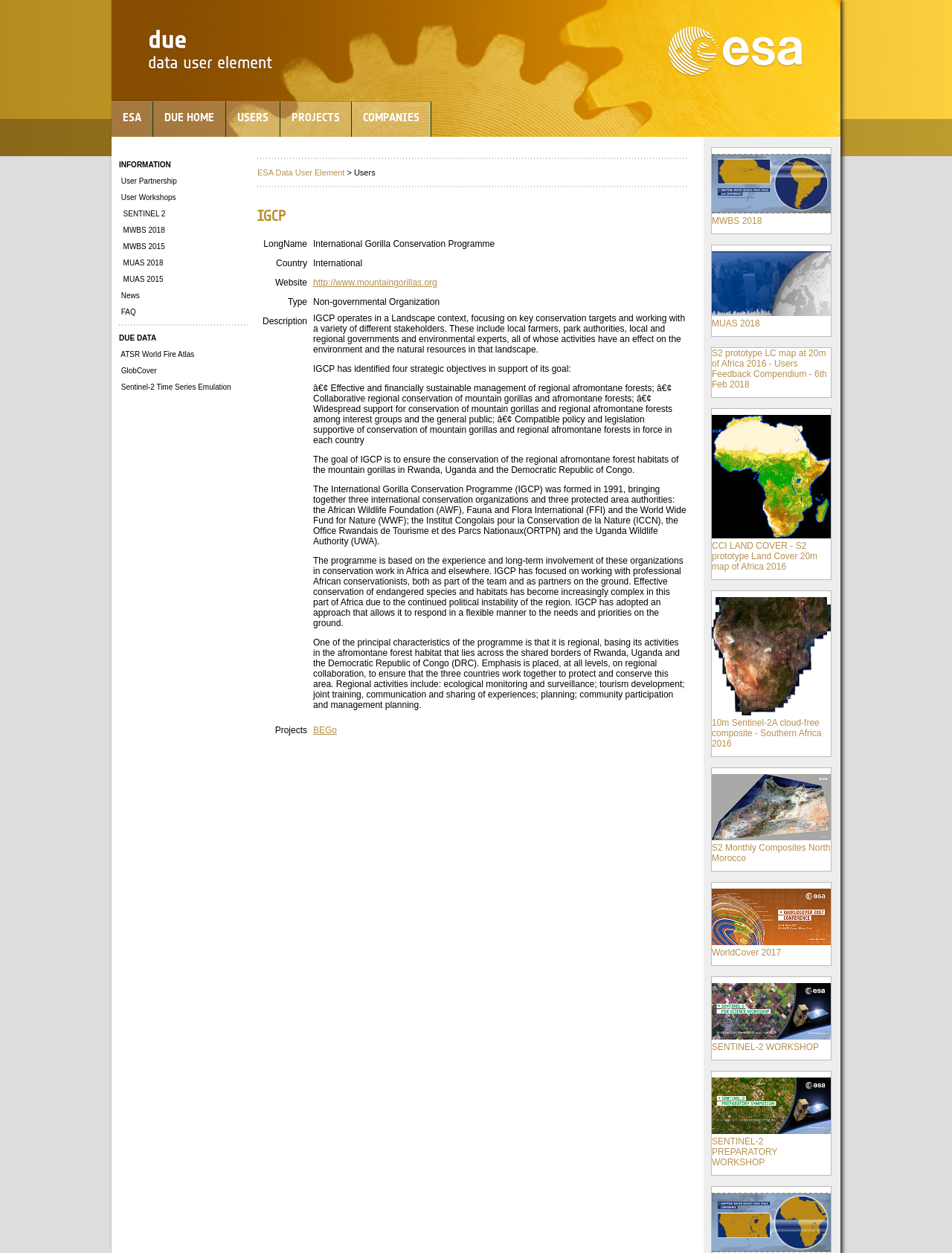Identify the bounding box coordinates for the UI element described as: "com@bhii.info". The coordinates should be provided as four floats between 0 and 1: [left, top, right, bottom].

None